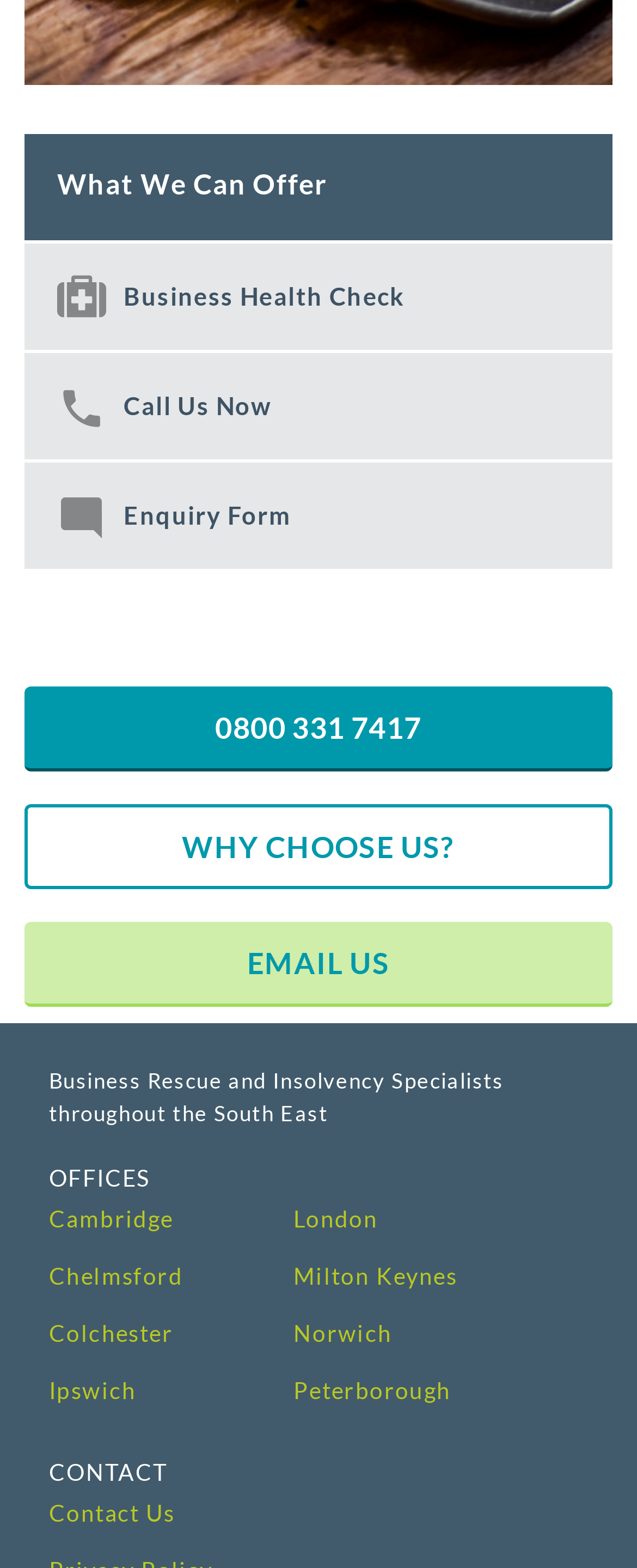Identify the bounding box coordinates for the region to click in order to carry out this instruction: "Click Business Health Check". Provide the coordinates using four float numbers between 0 and 1, formatted as [left, top, right, bottom].

[0.038, 0.155, 0.962, 0.223]